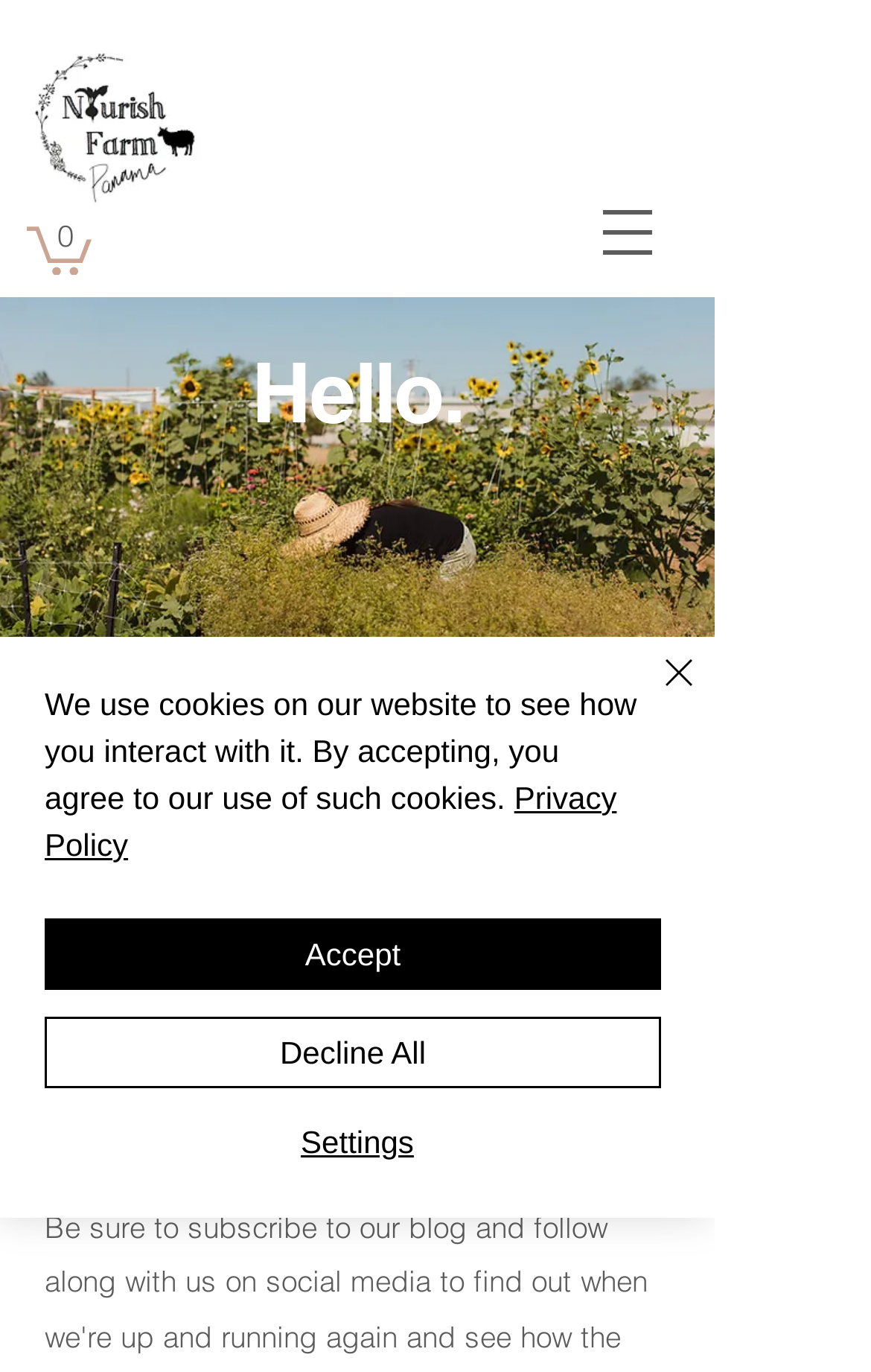Locate the bounding box coordinates of the clickable region necessary to complete the following instruction: "view food category". Provide the coordinates in the format of four float numbers between 0 and 1, i.e., [left, top, right, bottom].

None